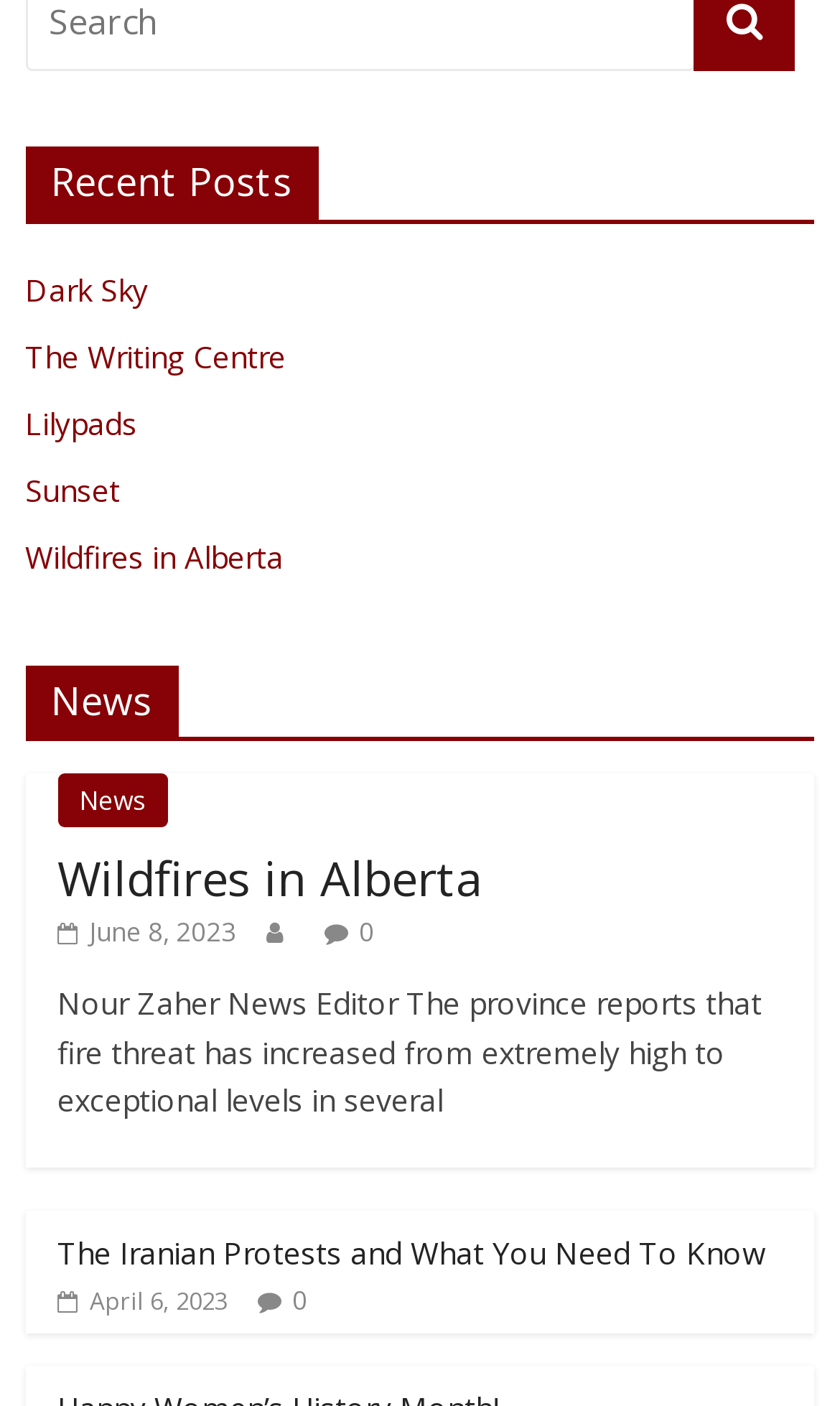Please locate the bounding box coordinates of the element's region that needs to be clicked to follow the instruction: "go to the 'News' page". The bounding box coordinates should be provided as four float numbers between 0 and 1, i.e., [left, top, right, bottom].

[0.068, 0.55, 0.199, 0.589]